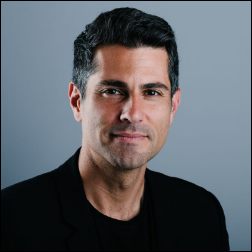Craft a descriptive caption that covers all aspects of the image.

The image features a confident man with dark hair styled neatly, dressed in a black blazer over a black shirt. He presents a friendly yet professional demeanor, gazing directly at the viewer against a soft gray background. The simplicity of his attire and the subtle backdrop emphasize his approachable nature. This image might be associated with the news article discussing WELL Health Technologies Corp., particularly highlighting figures like Hamed Shahbazi, the Chairman and CEO, or Amir Javidan, the Chief Operating Officer, and their recent acquisition announcements aimed at expanding healthcare services in Canada.